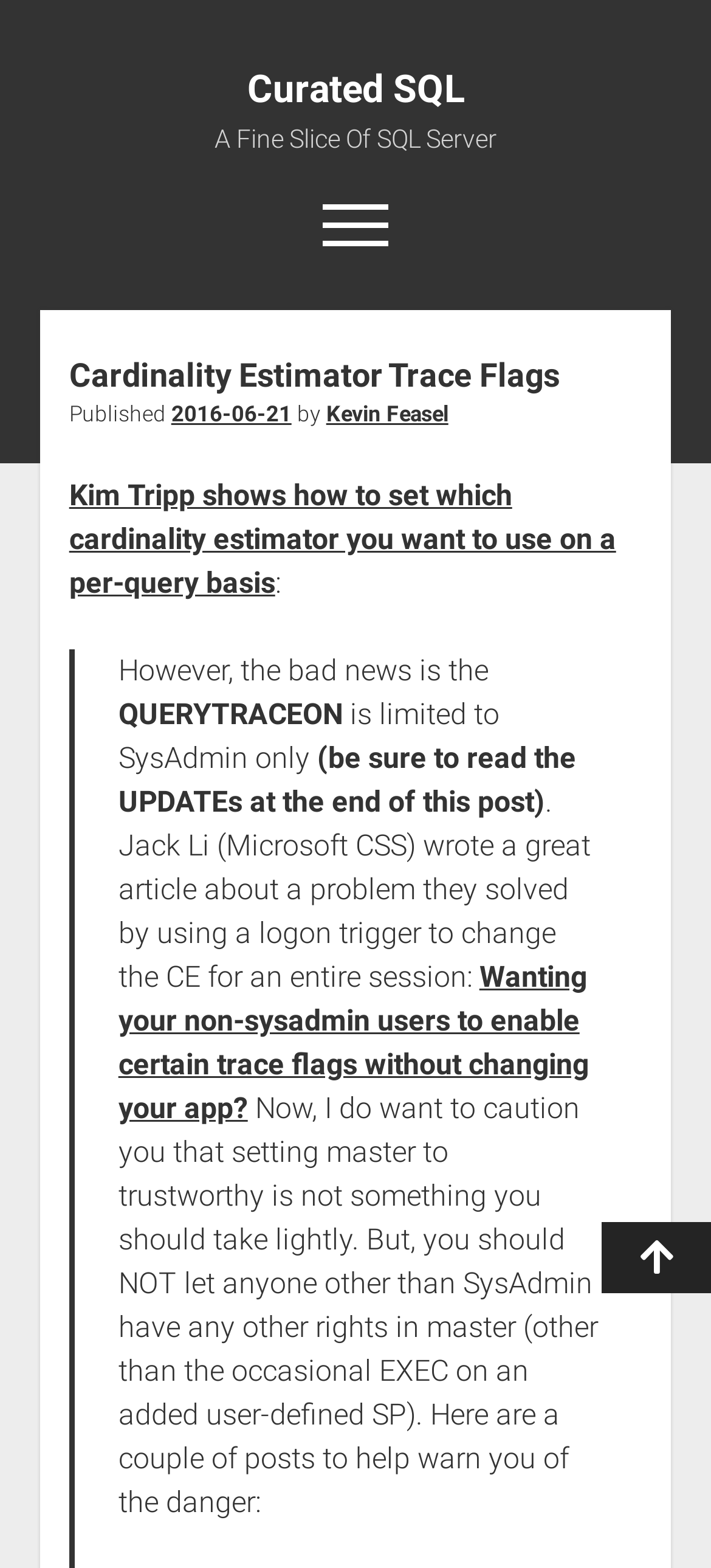Answer with a single word or phrase: 
What is the date of publication?

2016-06-21